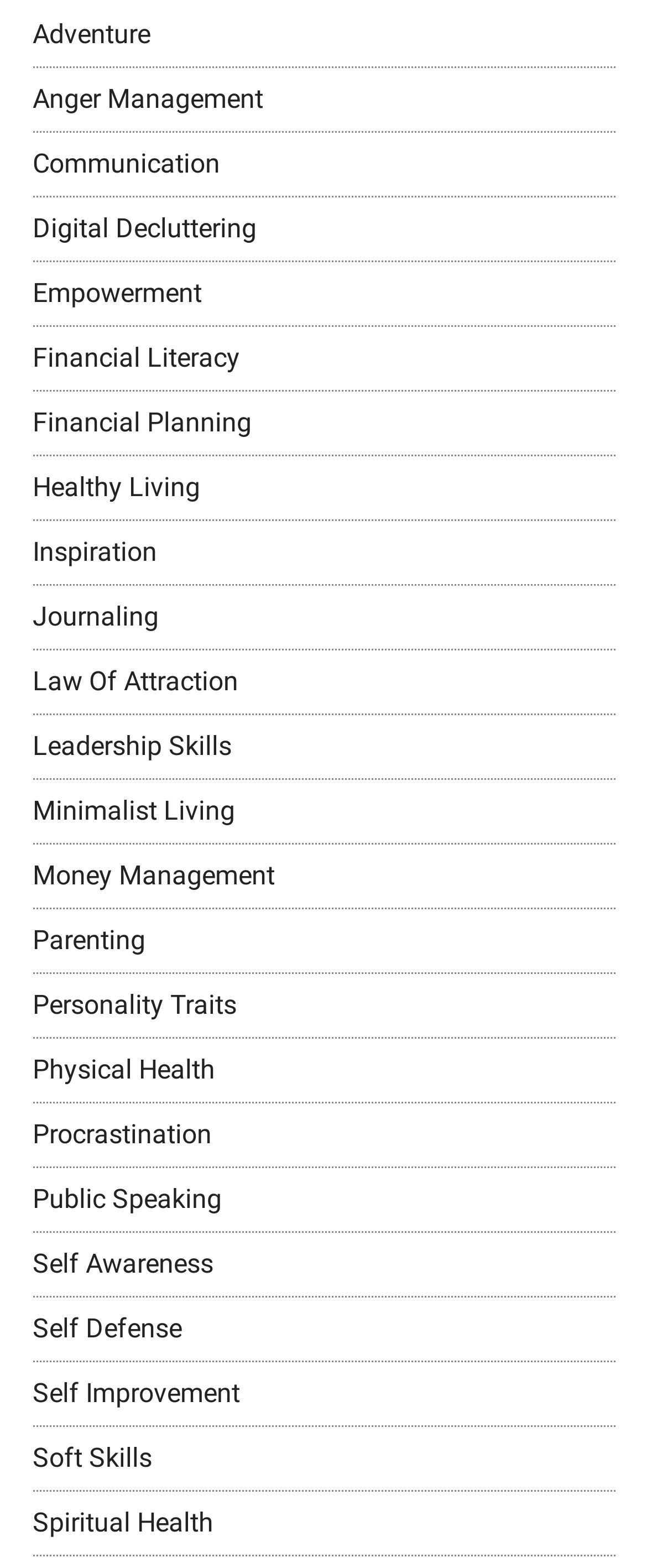Determine the bounding box coordinates of the clickable area required to perform the following instruction: "read about Self Improvement". The coordinates should be represented as four float numbers between 0 and 1: [left, top, right, bottom].

[0.05, 0.878, 0.371, 0.898]